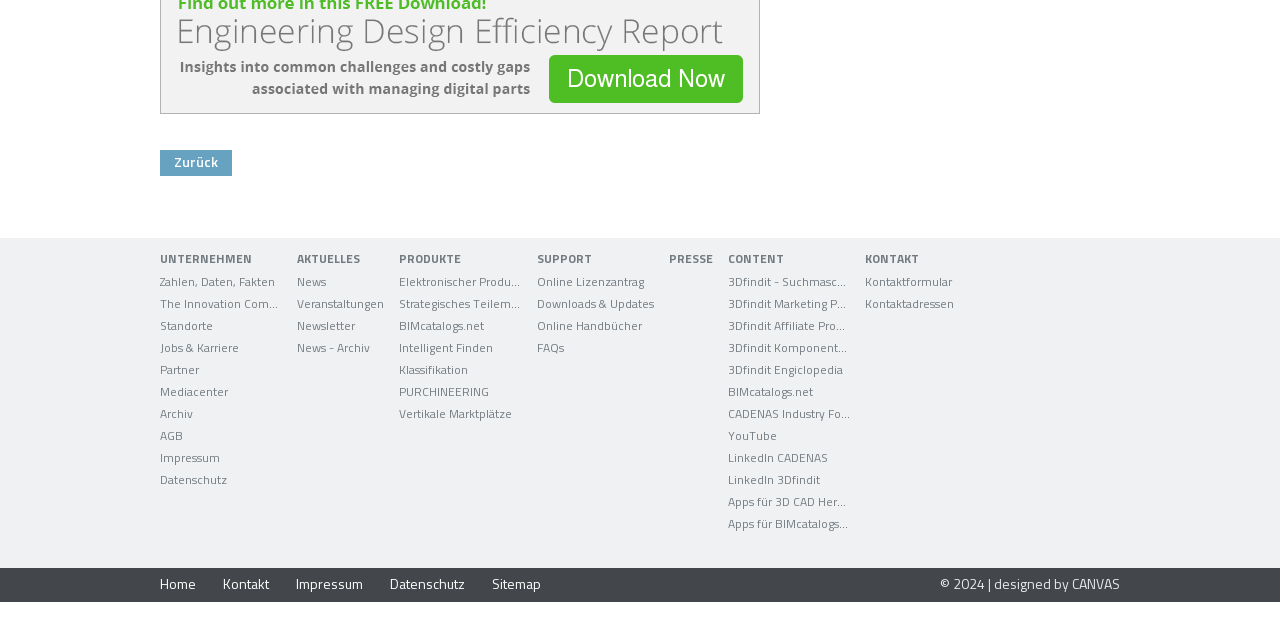Kindly respond to the following question with a single word or a brief phrase: 
What is the name of the company that designed the webpage?

CANVAS